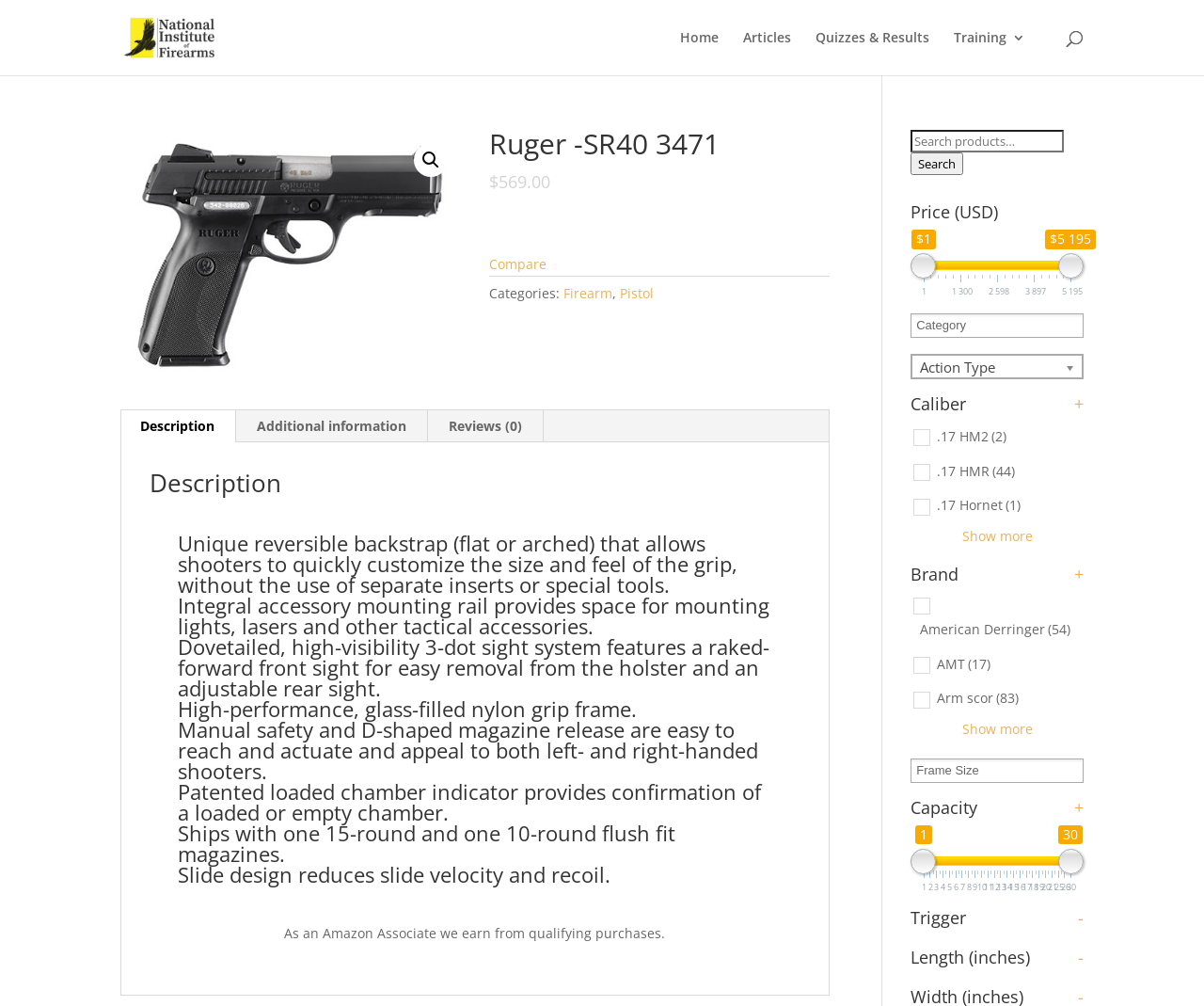Utilize the details in the image to thoroughly answer the following question: How many reviews does the Ruger -SR40 3471 have?

The number of reviews for the Ruger -SR40 3471 can be found in the tab section, where it is listed as 'Reviews (0)'. This indicates that there are currently no reviews for this product.